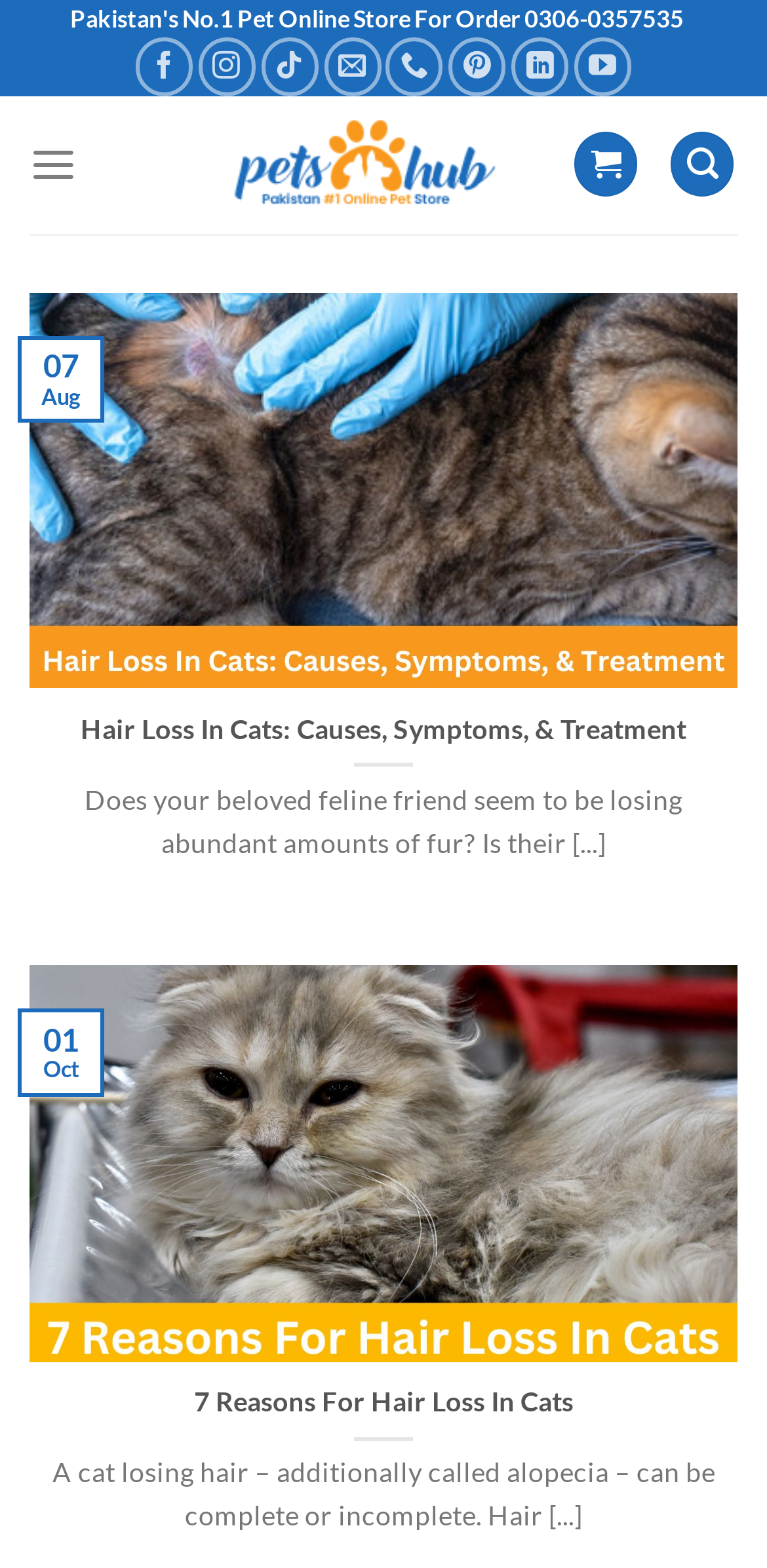Please identify the bounding box coordinates of the clickable area that will allow you to execute the instruction: "Read about Hair Loss In Cats: Causes, Symptoms, & Treatment".

[0.105, 0.454, 0.895, 0.477]